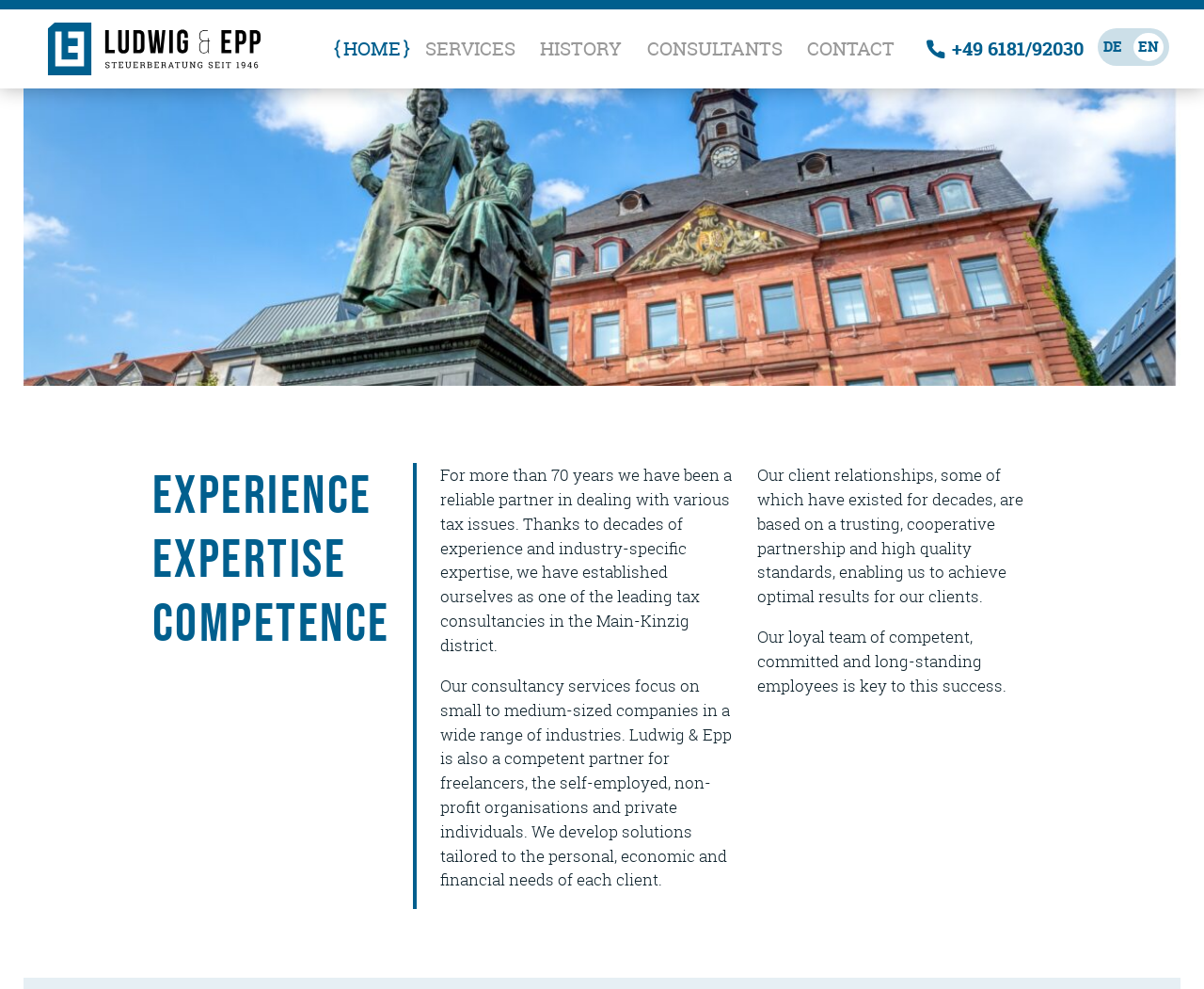Analyze the image and deliver a detailed answer to the question: What is the focus of Ludwig & Epp's consultancy services?

According to the webpage content, Ludwig & Epp's consultancy services focus on small to medium-sized companies in a wide range of industries, as well as freelancers, self-employed individuals, non-profit organizations, and private individuals.